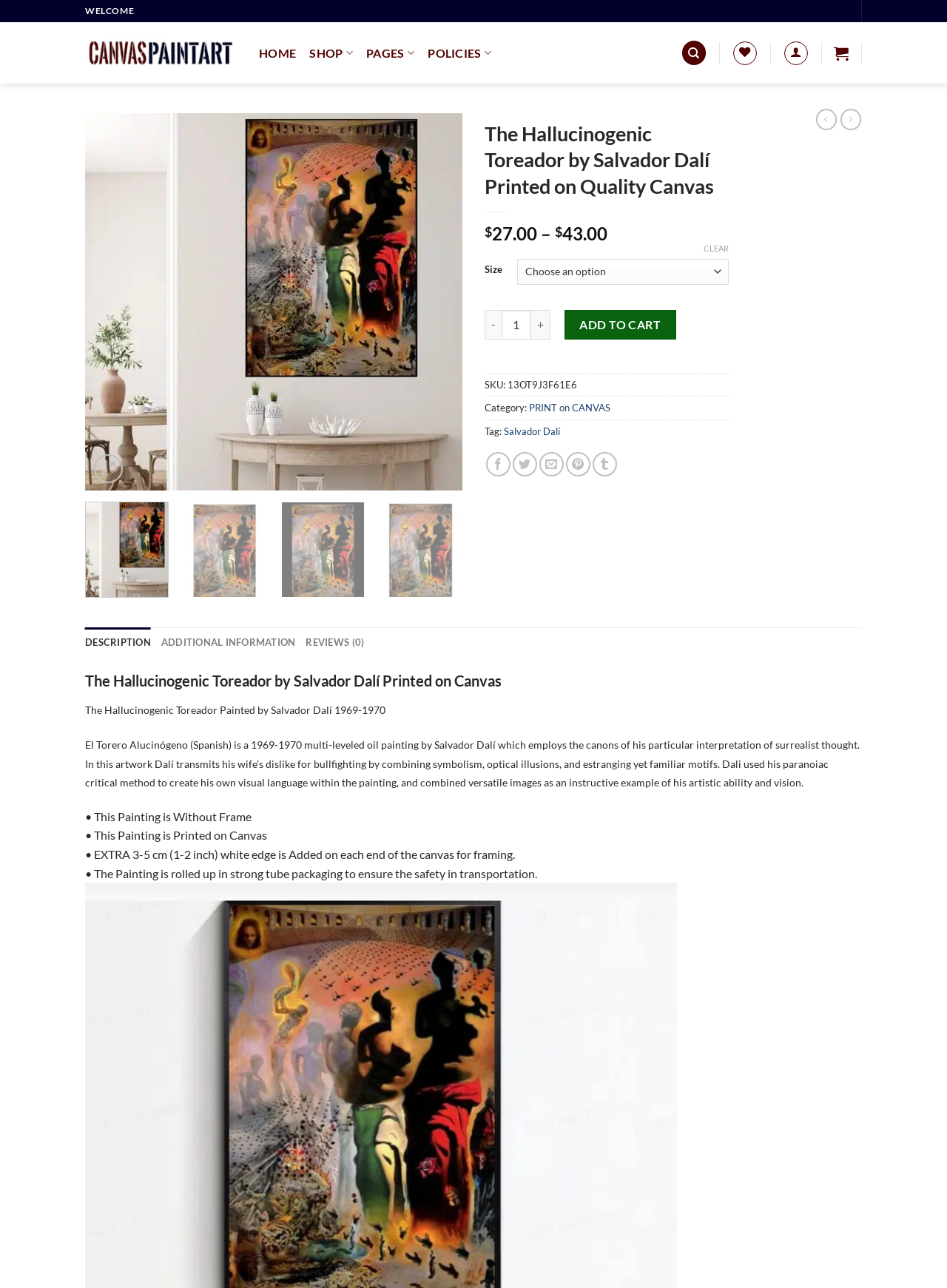Who is the artist of the painting?
Provide a fully detailed and comprehensive answer to the question.

I found the answer by looking at the title of the webpage, which mentions 'Salvador Dalí' as the artist of the painting.